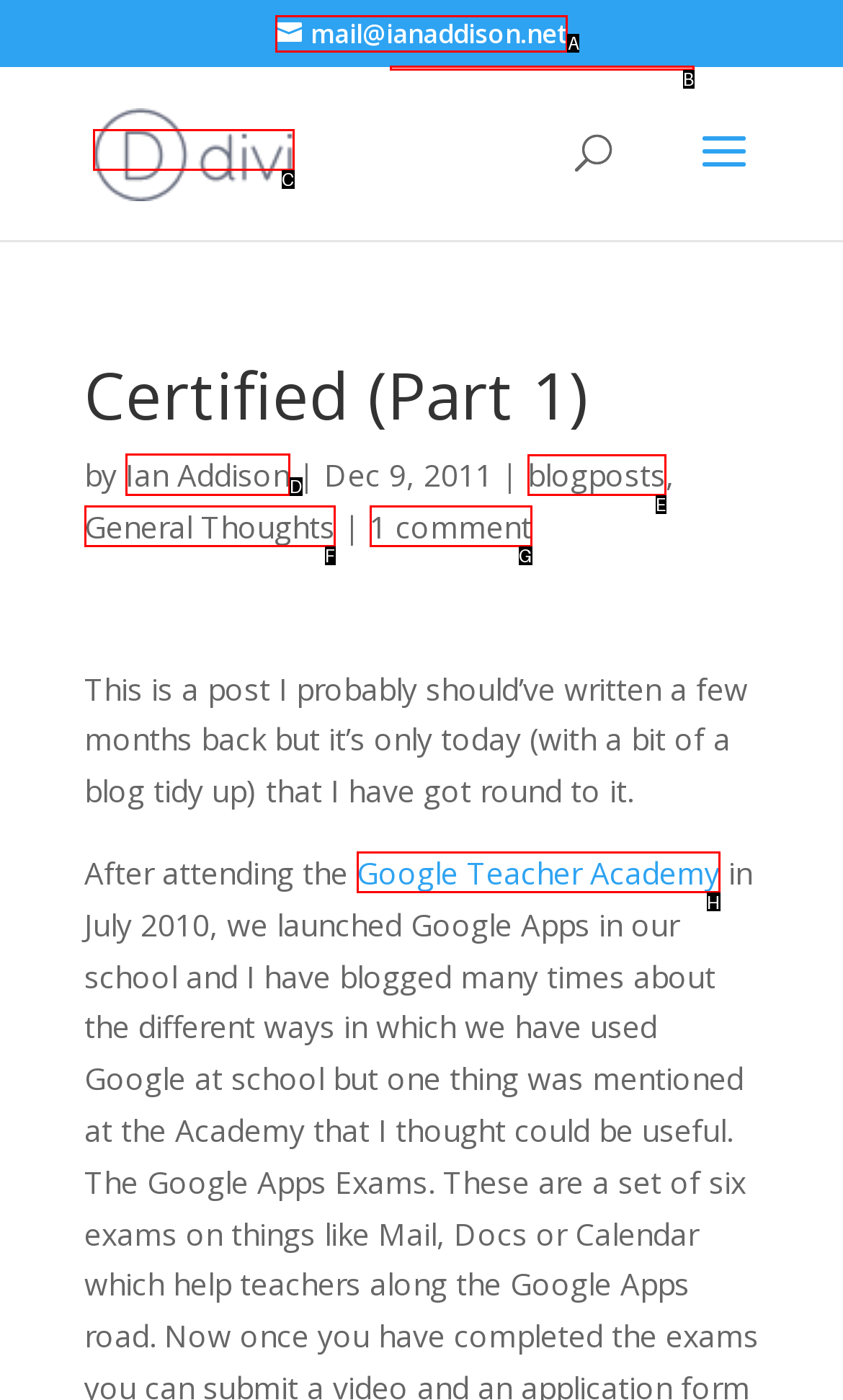Select the appropriate HTML element to click on to finish the task: read Ian Addison's blog.
Answer with the letter corresponding to the selected option.

D